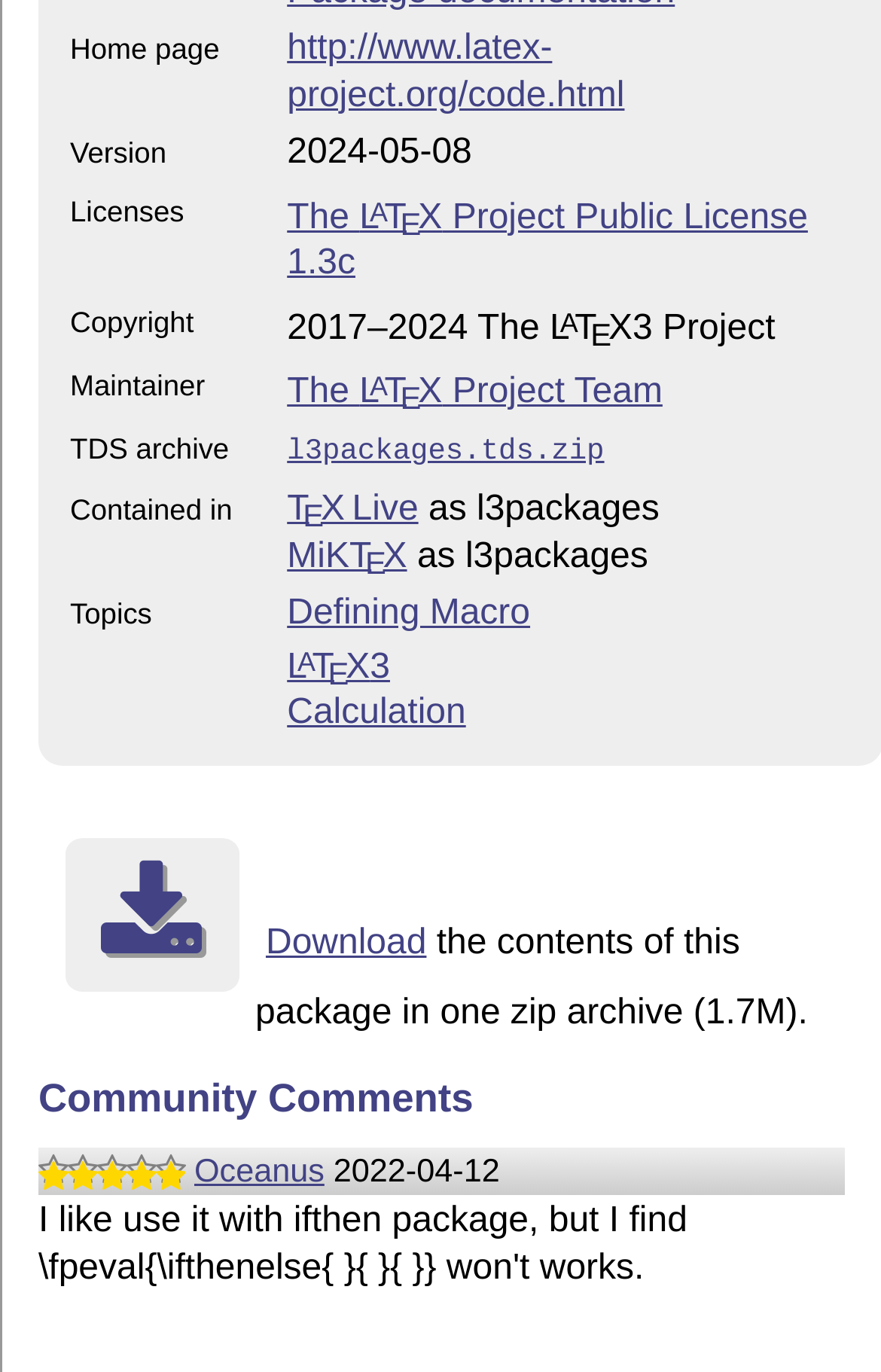Kindly determine the bounding box coordinates for the area that needs to be clicked to execute this instruction: "Download the TDS archive".

[0.326, 0.313, 0.686, 0.341]